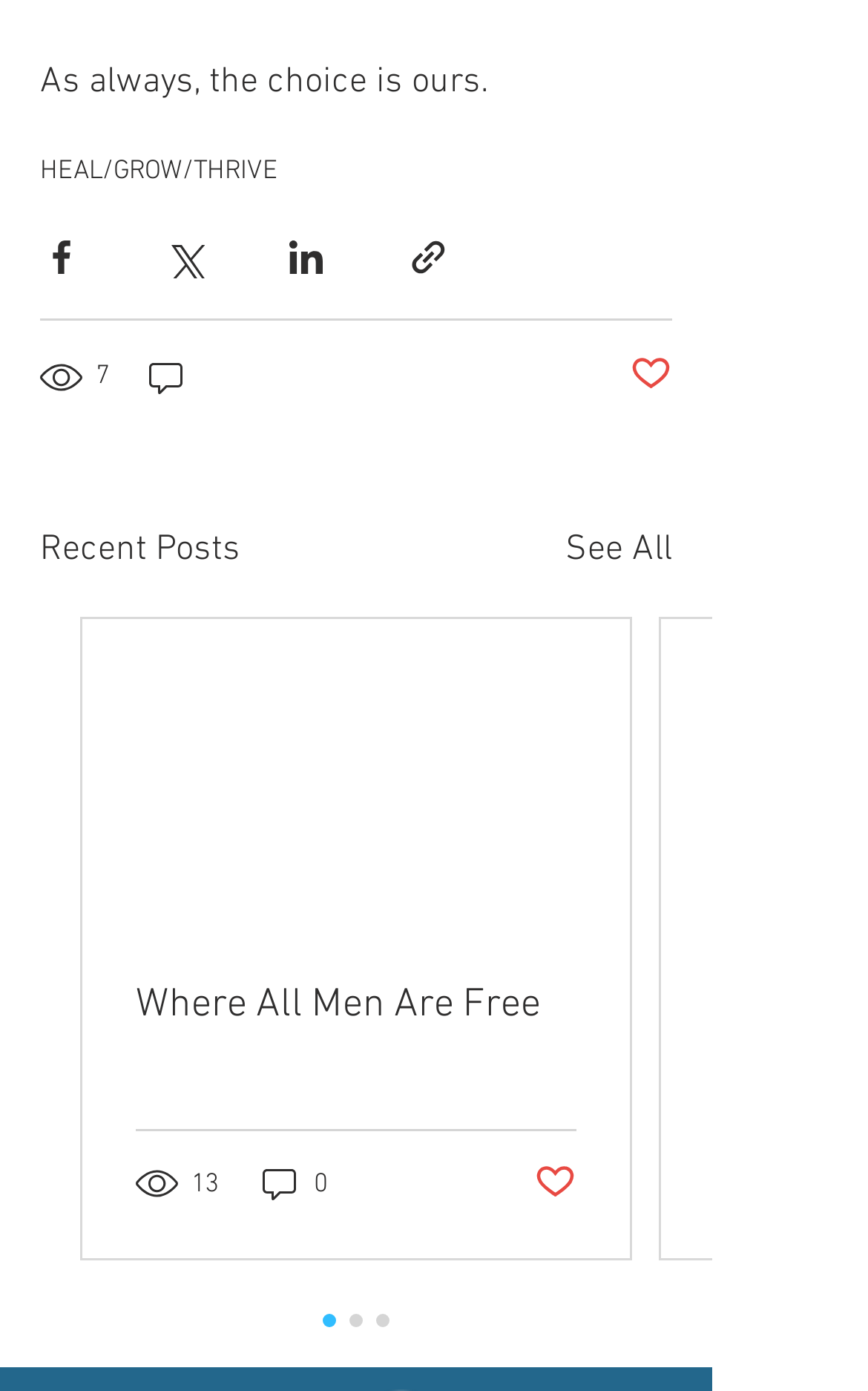Look at the image and give a detailed response to the following question: What is the text of the quote at the top?

I read the text at the top of the page, which says 'As always, the choice is ours.', hence the text of the quote at the top is 'As always, the choice is ours.'